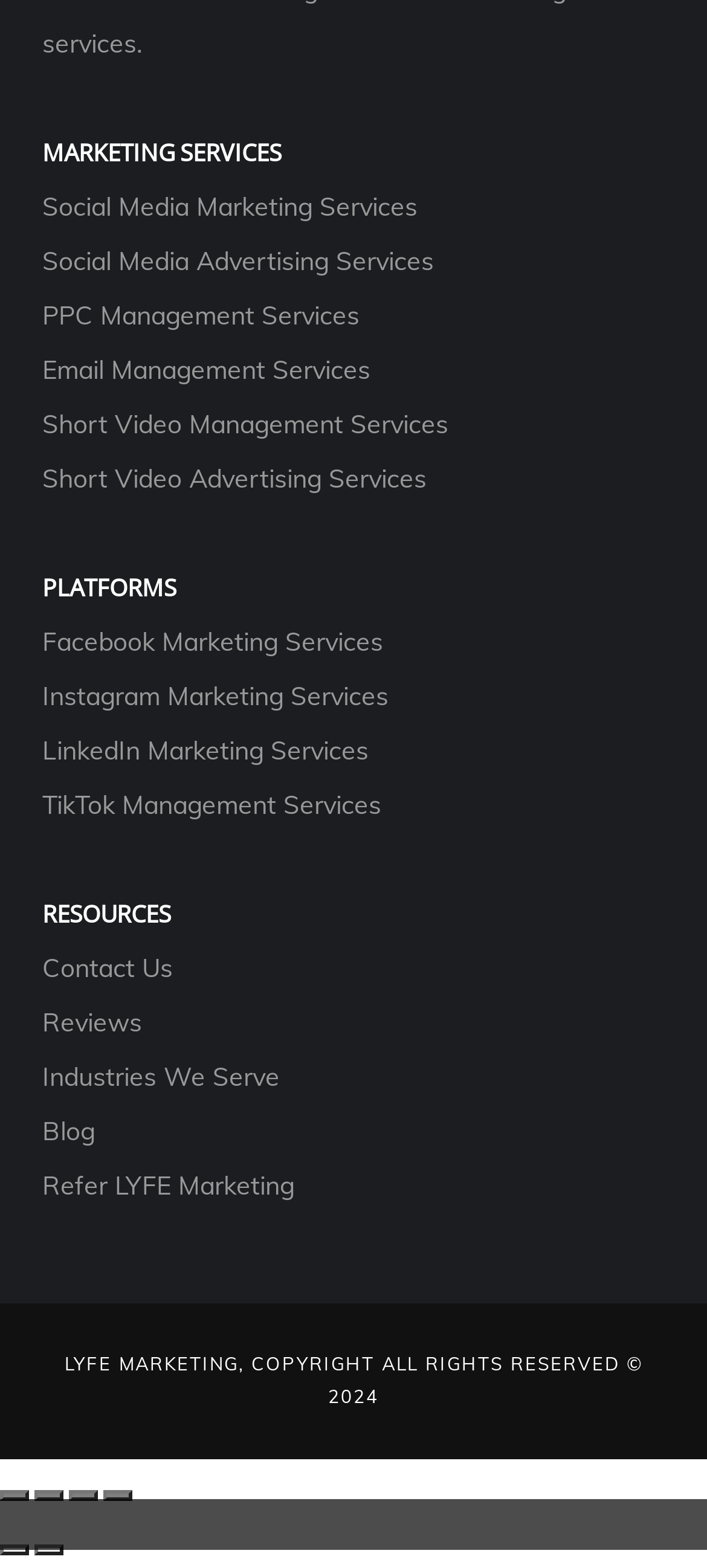Identify the coordinates of the bounding box for the element that must be clicked to accomplish the instruction: "Learn about Industries We Serve".

[0.06, 0.676, 0.396, 0.697]